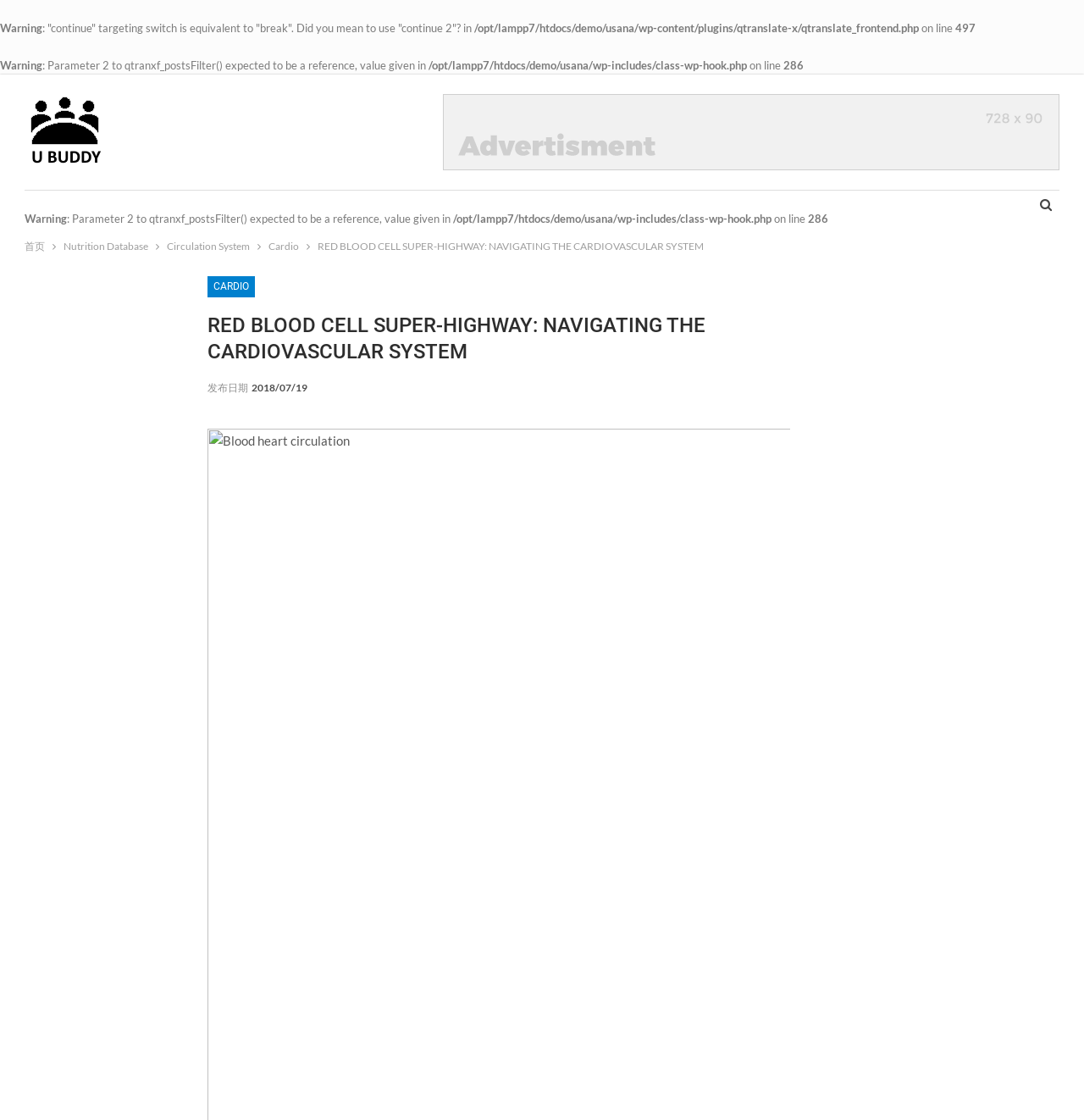For the given element description Nutrition Database, determine the bounding box coordinates of the UI element. The coordinates should follow the format (top-left x, top-left y, bottom-right x, bottom-right y) and be within the range of 0 to 1.

[0.059, 0.212, 0.137, 0.229]